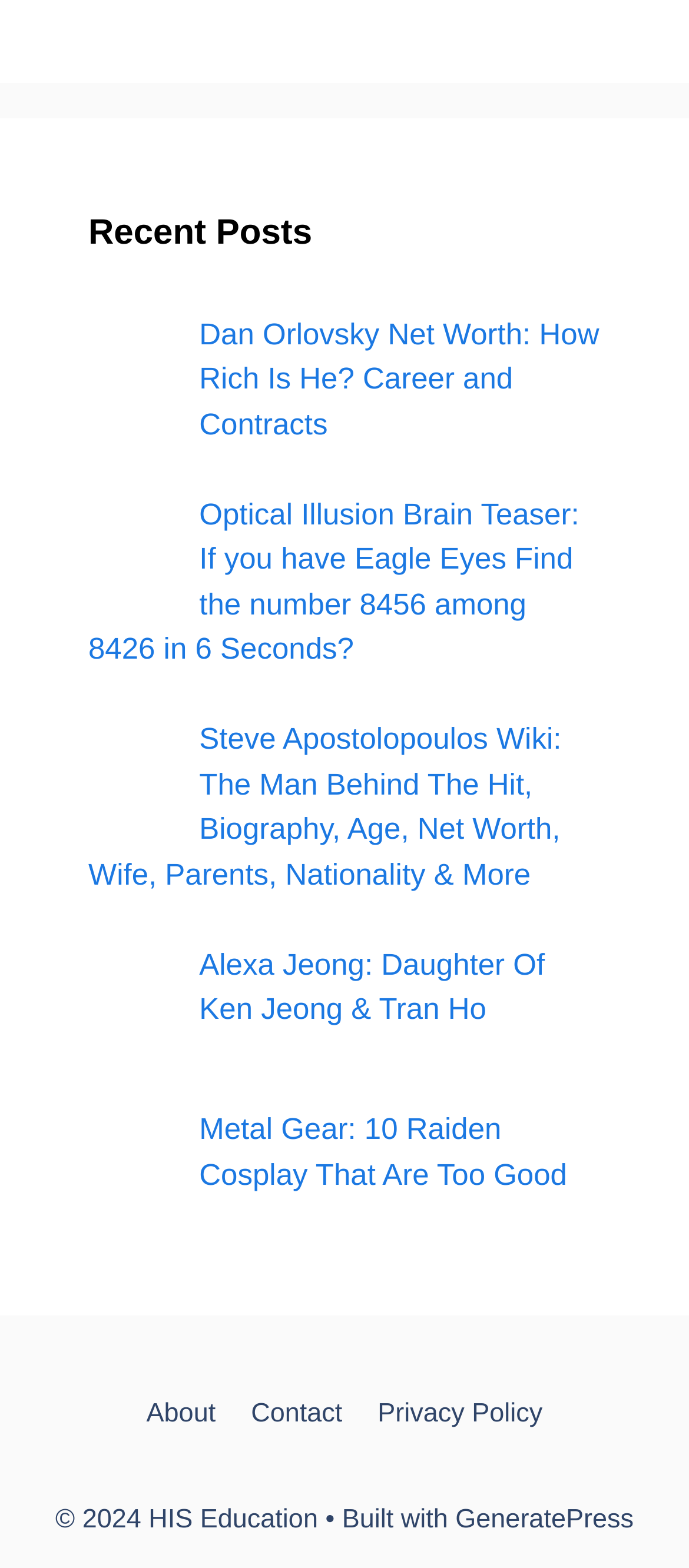What is the theme of the second post?
Make sure to answer the question with a detailed and comprehensive explanation.

The second post is a link with an image, and the text of the link is 'Optical Illusion Brain Teaser: If you have Eagle Eyes Find the number 8456 among 8426 in 6 Seconds?'. The theme of the post is an optical illusion brain teaser.